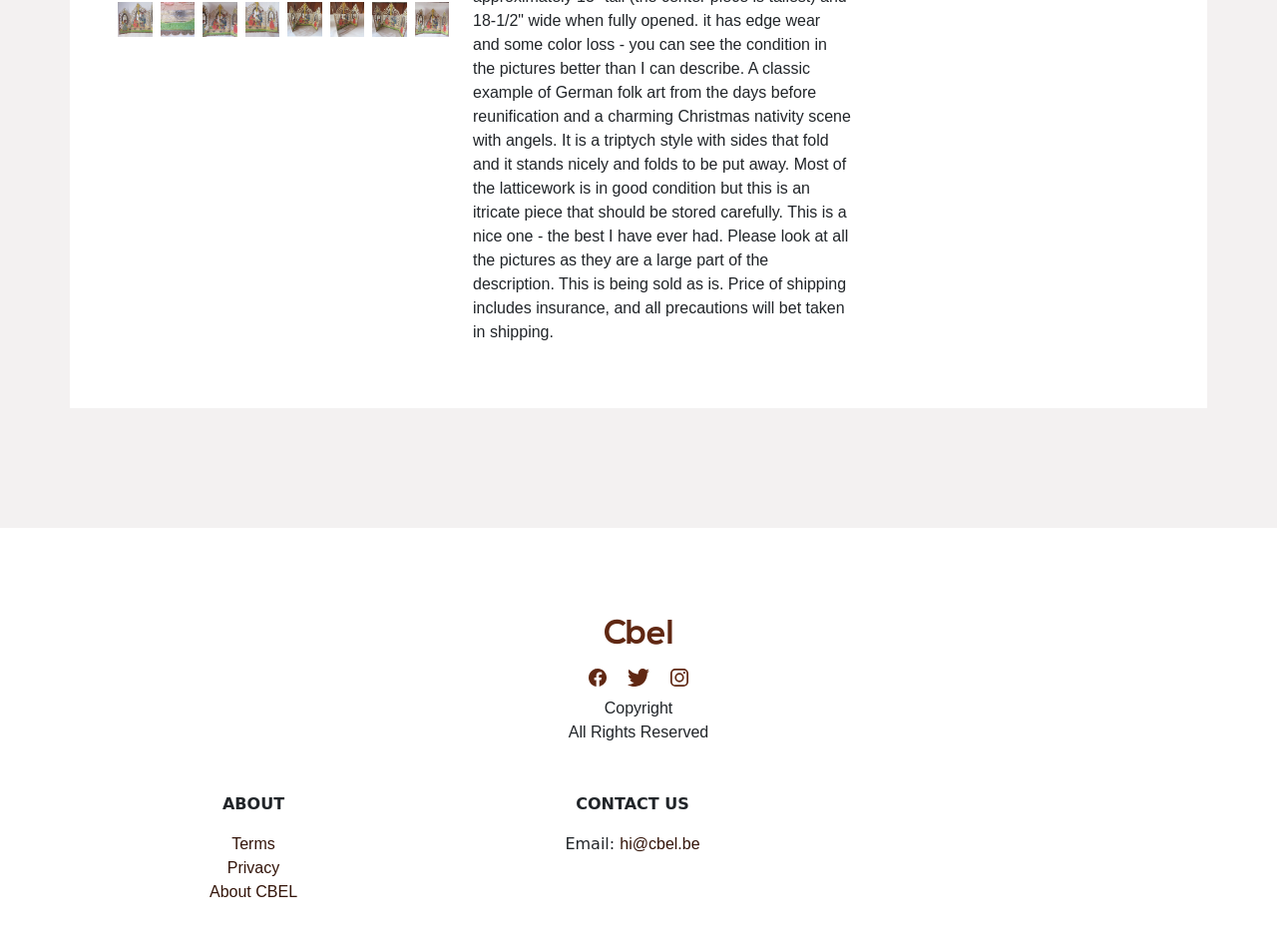Using the description: "hi@cbel.be", identify the bounding box of the corresponding UI element in the screenshot.

[0.485, 0.877, 0.548, 0.895]